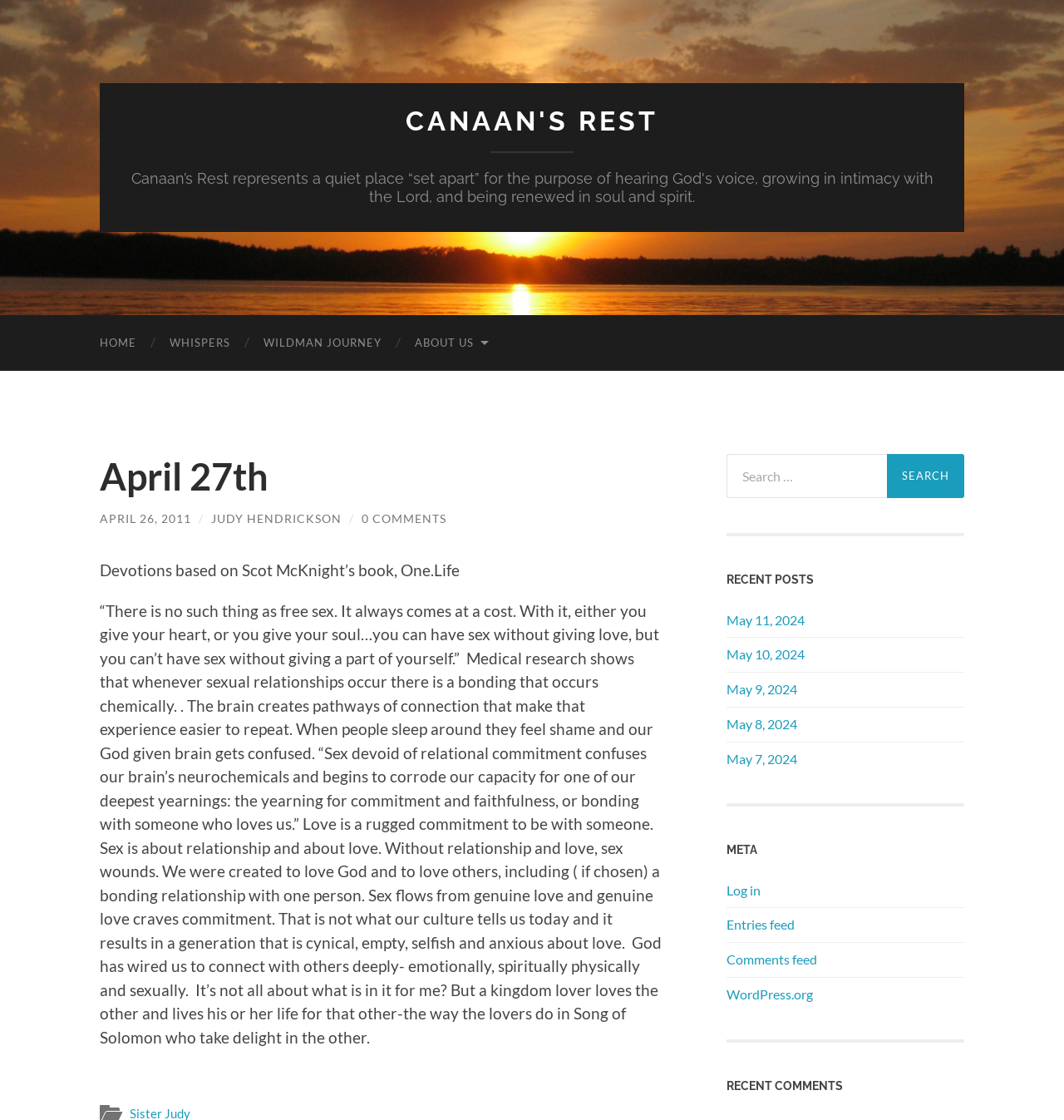Please indicate the bounding box coordinates for the clickable area to complete the following task: "Log in to the website". The coordinates should be specified as four float numbers between 0 and 1, i.e., [left, top, right, bottom].

[0.683, 0.787, 0.715, 0.801]